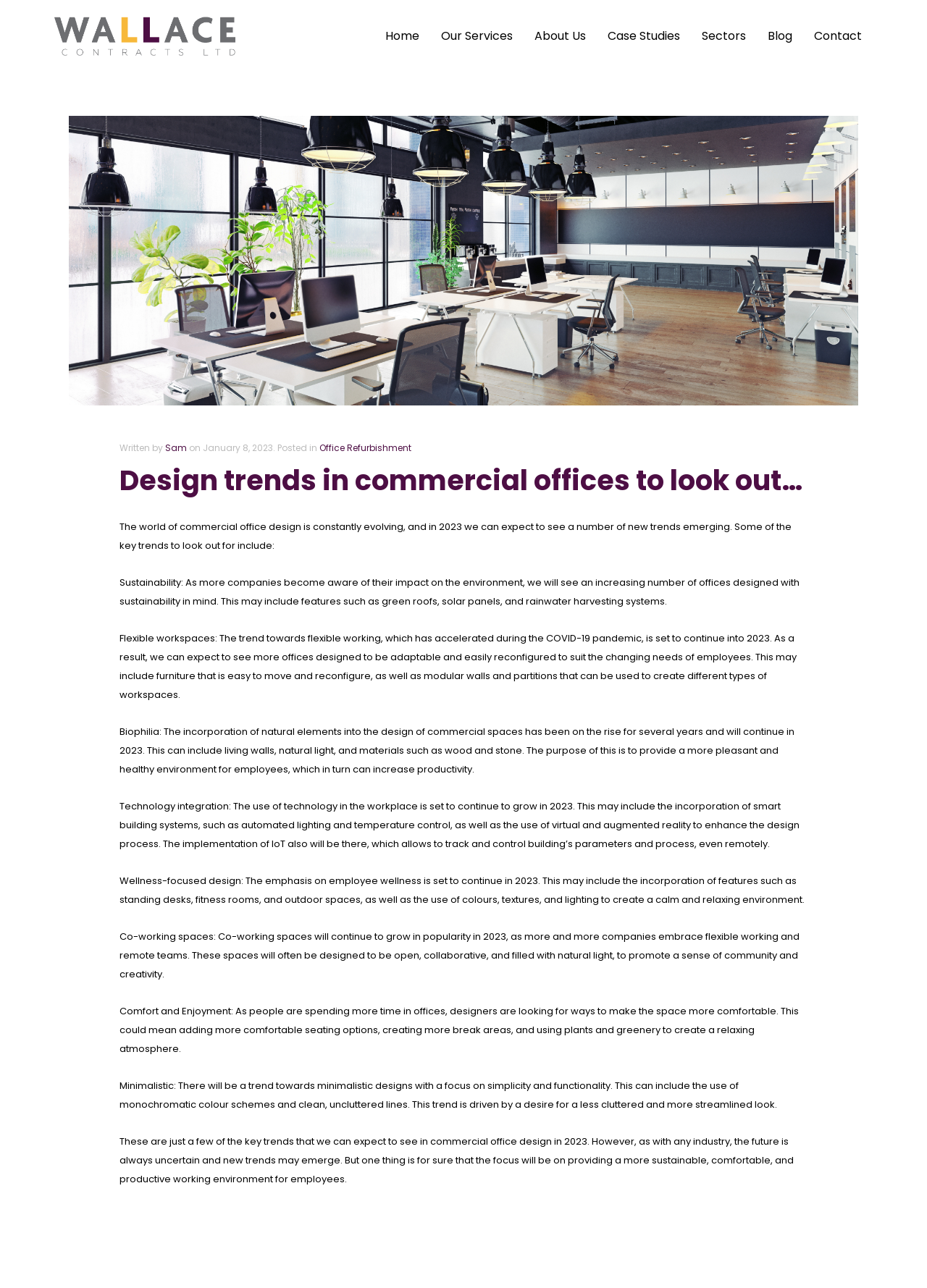Please determine the bounding box coordinates of the clickable area required to carry out the following instruction: "Read the article written by Sam". The coordinates must be four float numbers between 0 and 1, represented as [left, top, right, bottom].

[0.178, 0.343, 0.202, 0.352]